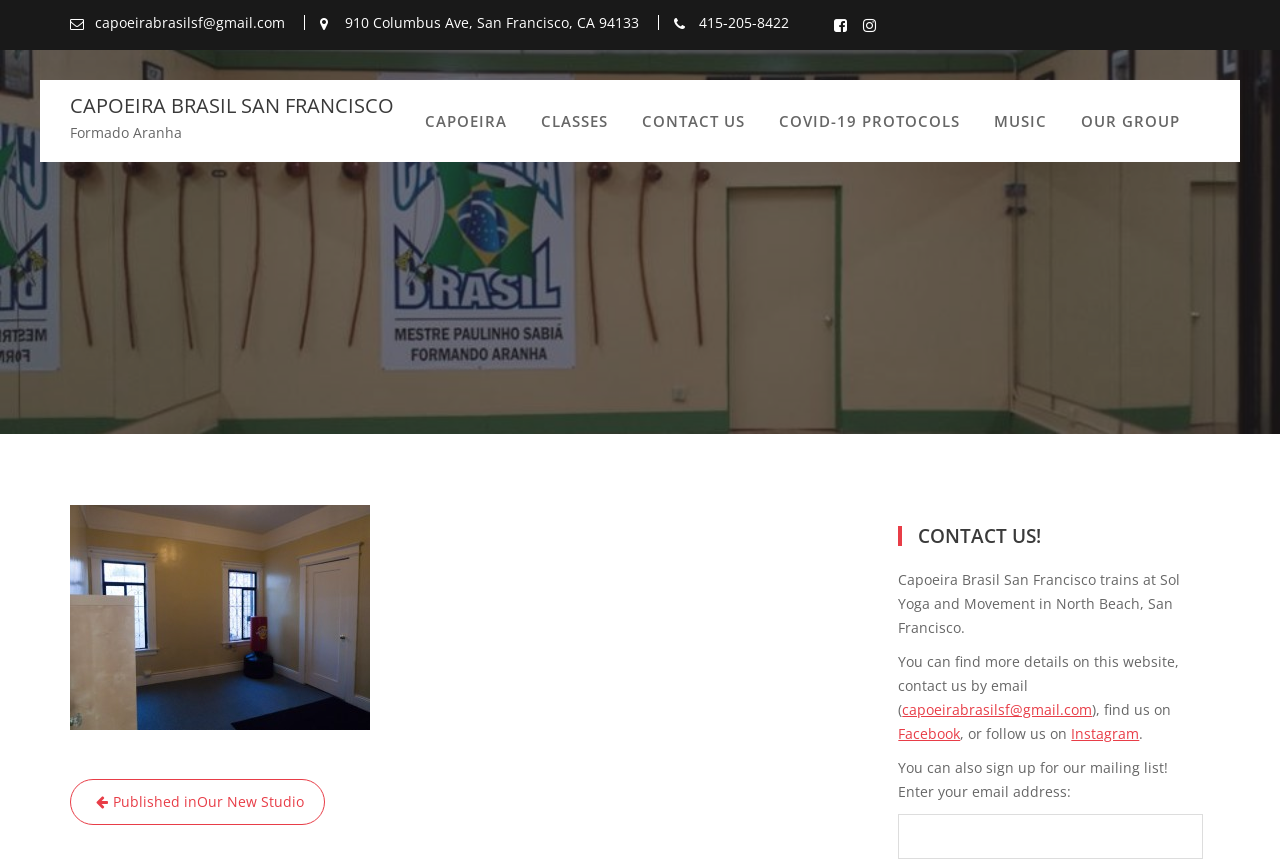Identify the bounding box coordinates of the clickable region necessary to fulfill the following instruction: "Click the Facebook link". The bounding box coordinates should be four float numbers between 0 and 1, i.e., [left, top, right, bottom].

[0.702, 0.842, 0.75, 0.864]